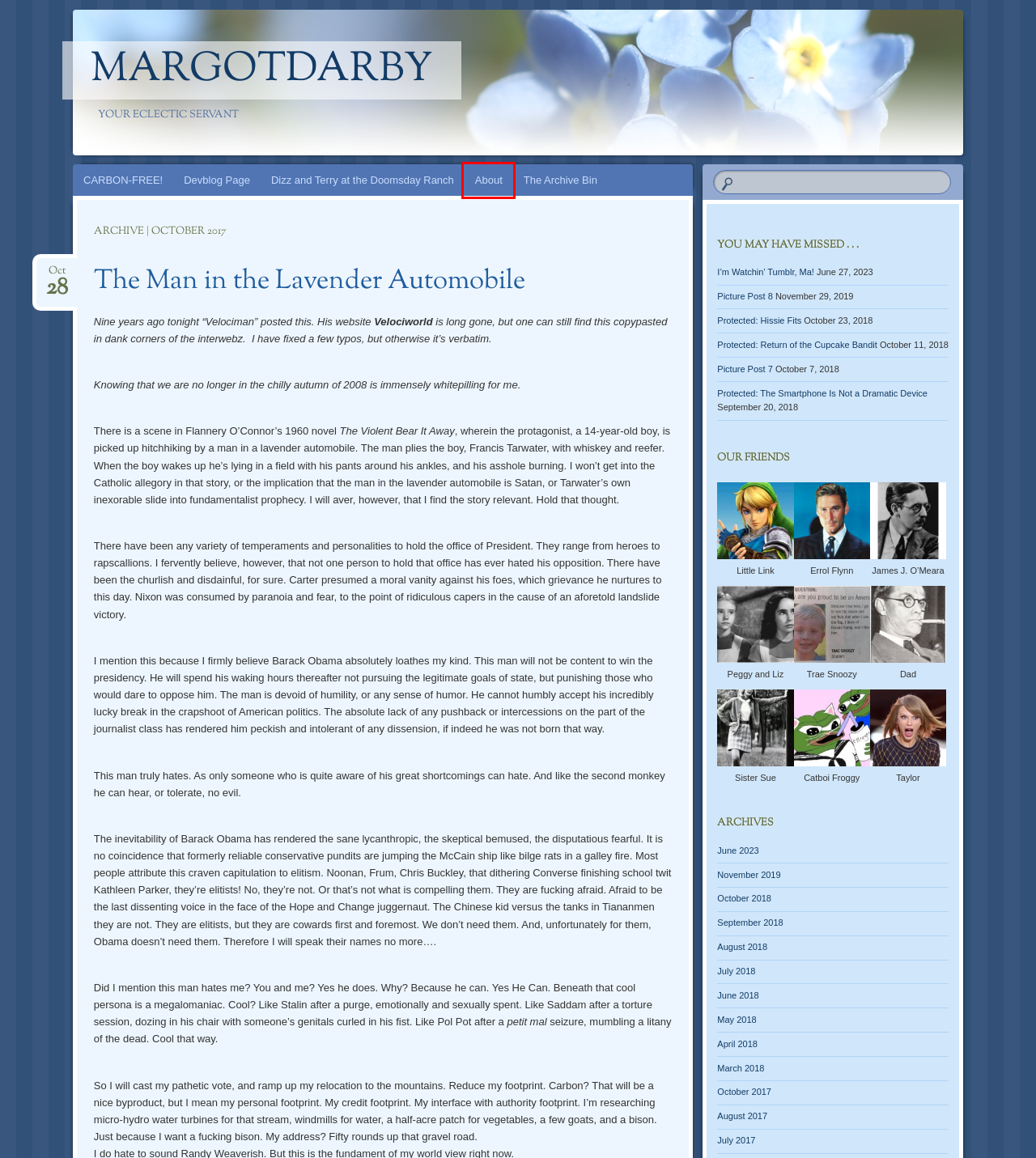Look at the screenshot of the webpage and find the element within the red bounding box. Choose the webpage description that best fits the new webpage that will appear after clicking the element. Here are the candidates:
A. June | 2018 | margotdarby
B. October | 2018 | margotdarby
C. The Man in the Lavender Automobile | margotdarby
D. About | margotdarby
E. Devblog Page | margotdarby
F. August | 2017 | margotdarby
G. Picture Post 8 | margotdarby
H. July | 2018 | margotdarby

D